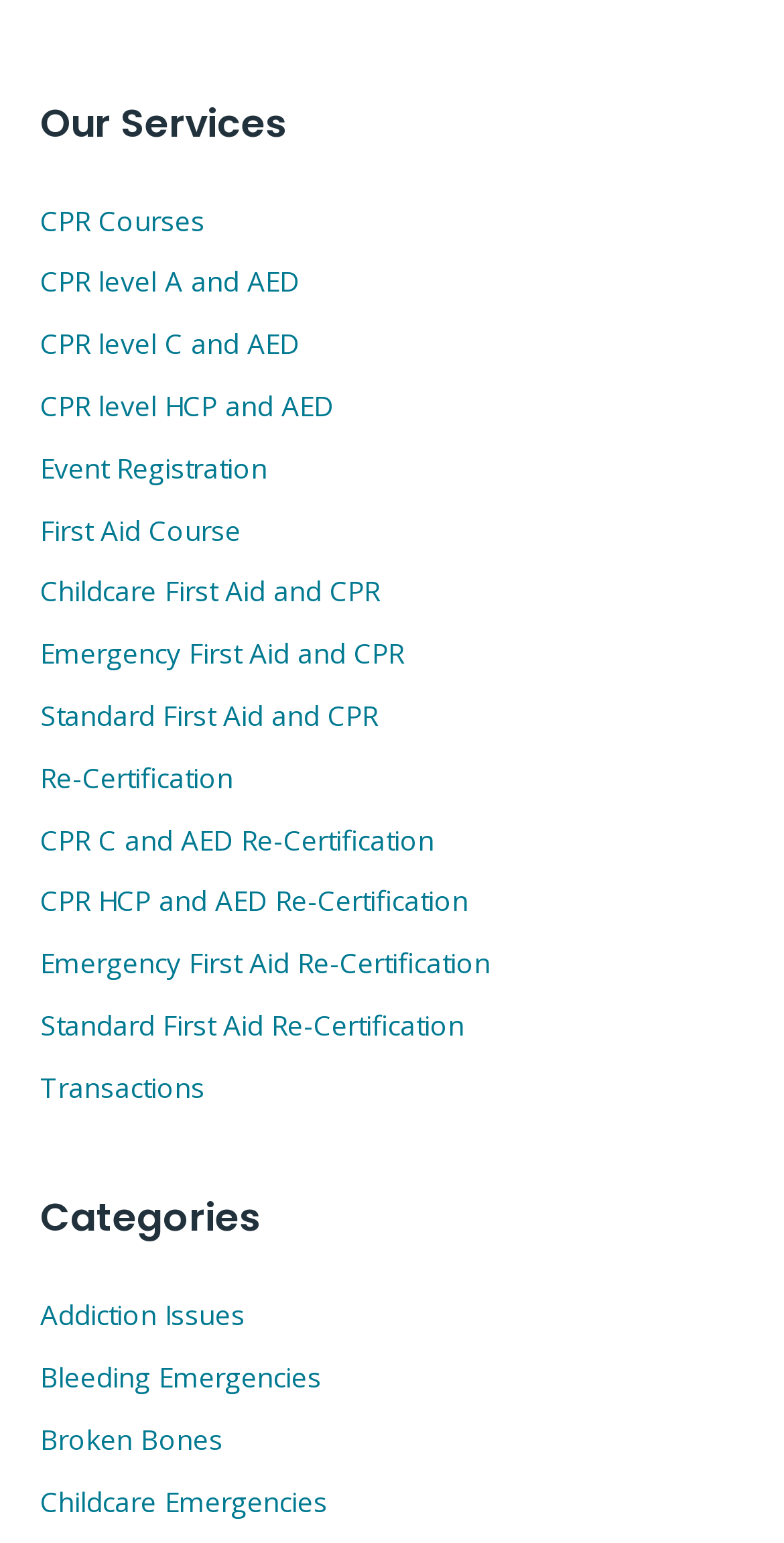Review the image closely and give a comprehensive answer to the question: What is the last category listed?

The last category listed under the 'Categories' section is 'Childcare Emergencies', which is likely related to emergency response and first aid for childcare providers.